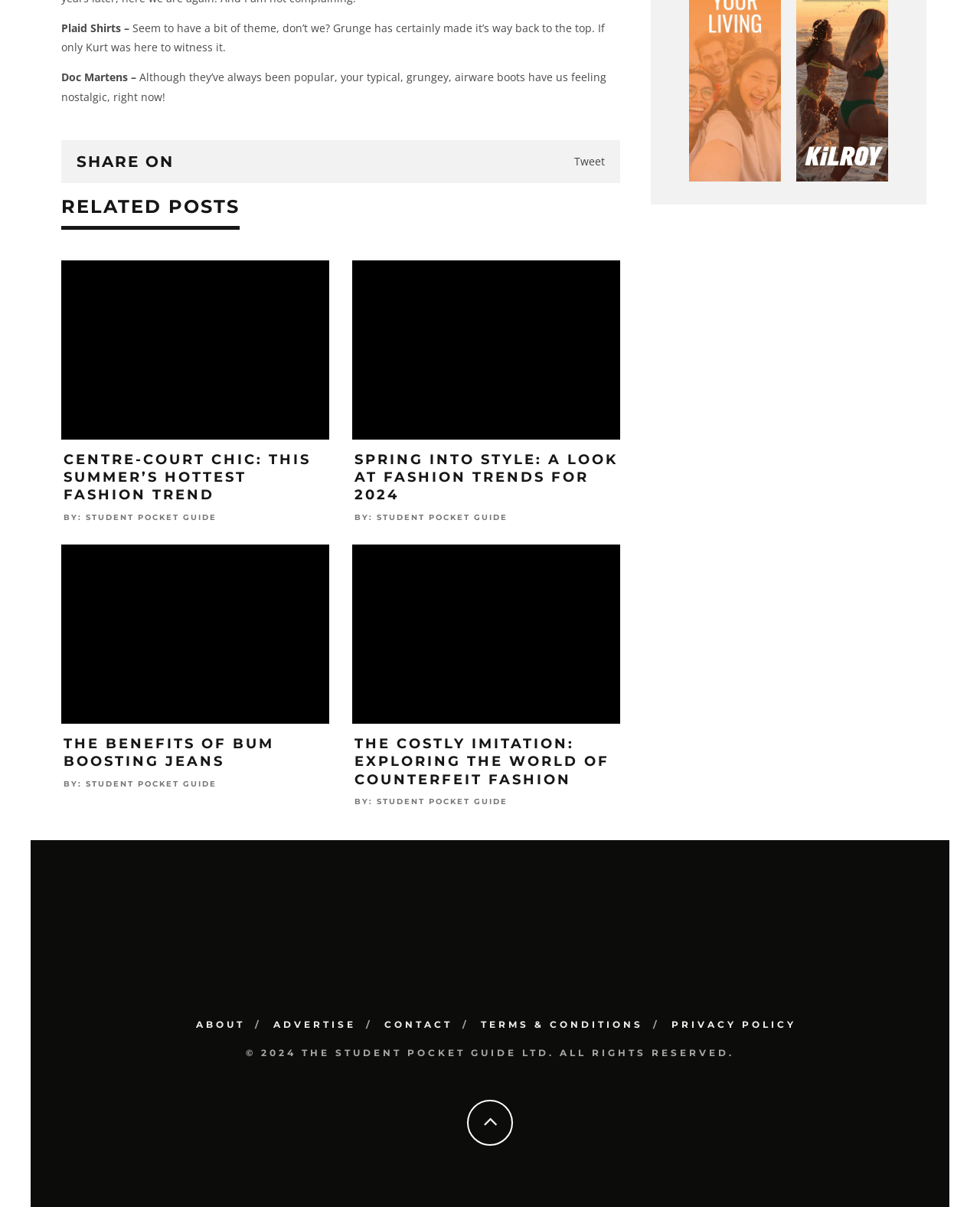Find the bounding box of the web element that fits this description: "alt="Spring Fashion Trends for 2024"".

[0.359, 0.354, 0.633, 0.366]